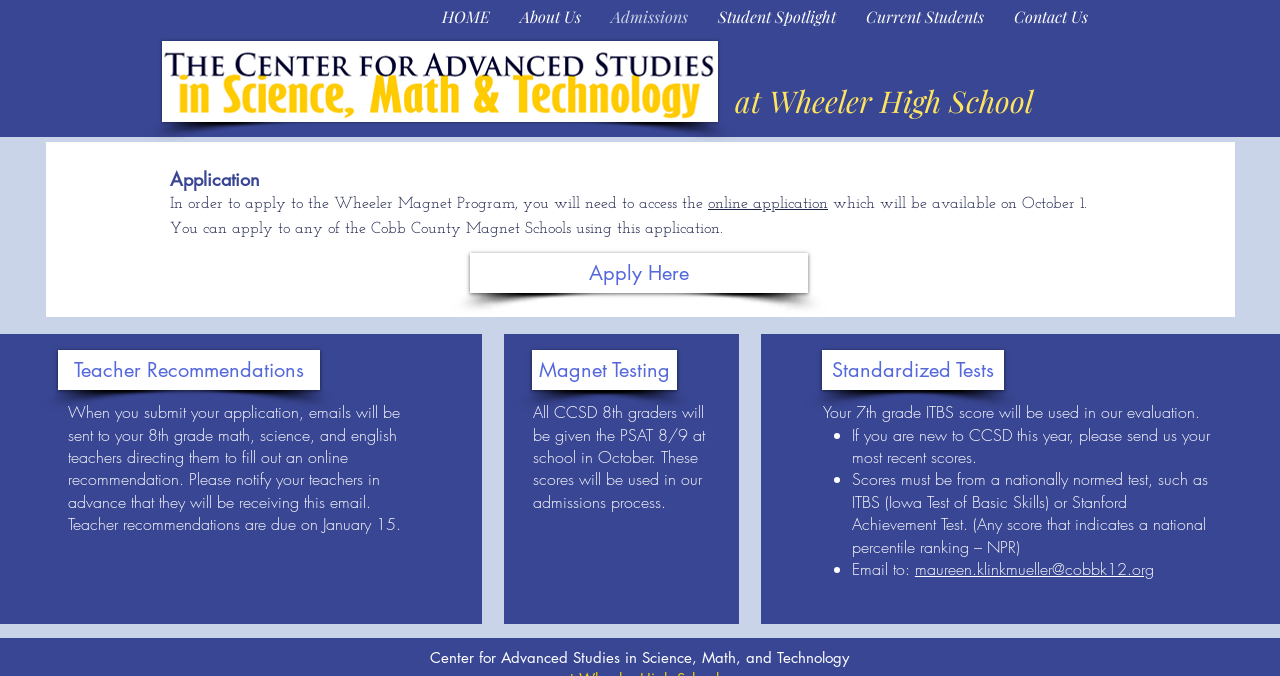Explain the webpage in detail, including its primary components.

The webpage is about the CCSD Applicants for Wheeler Magnet, a magnet program at Wheeler High School. At the top, there is a navigation menu with links to "HOME", "About Us", "Admissions", "Student Spotlight", "Current Students", and "Contact Us". Below the navigation menu, there is a header image with the text "at Wheeler High School" next to it.

The main content of the page is divided into sections. The first section explains the application process, stating that applicants need to access the online application, which will be available on October 1. There is a link to "Apply Here" in this section. 

Below the application process section, there are three buttons: "Teacher Recommendations", "Magnet Testing", and "Standardized Tests". Each button has a corresponding section of text that provides more information about the respective topic. The "Teacher Recommendations" section explains that teachers will receive an email to fill out an online recommendation, and the recommendations are due on January 15. The "Magnet Testing" section states that all CCSD 8th graders will take the PSAT 8/9, which will be used in the admissions process. The "Standardized Tests" section explains that 7th-grade ITBS scores will be used in the evaluation, and provides additional information about submitting scores for new students.

There are three list markers in the "Standardized Tests" section, each followed by a brief explanation of the requirements for submitting scores. The page also provides an email address to send scores to. Overall, the webpage provides detailed information about the application process and requirements for the Wheeler Magnet Program.